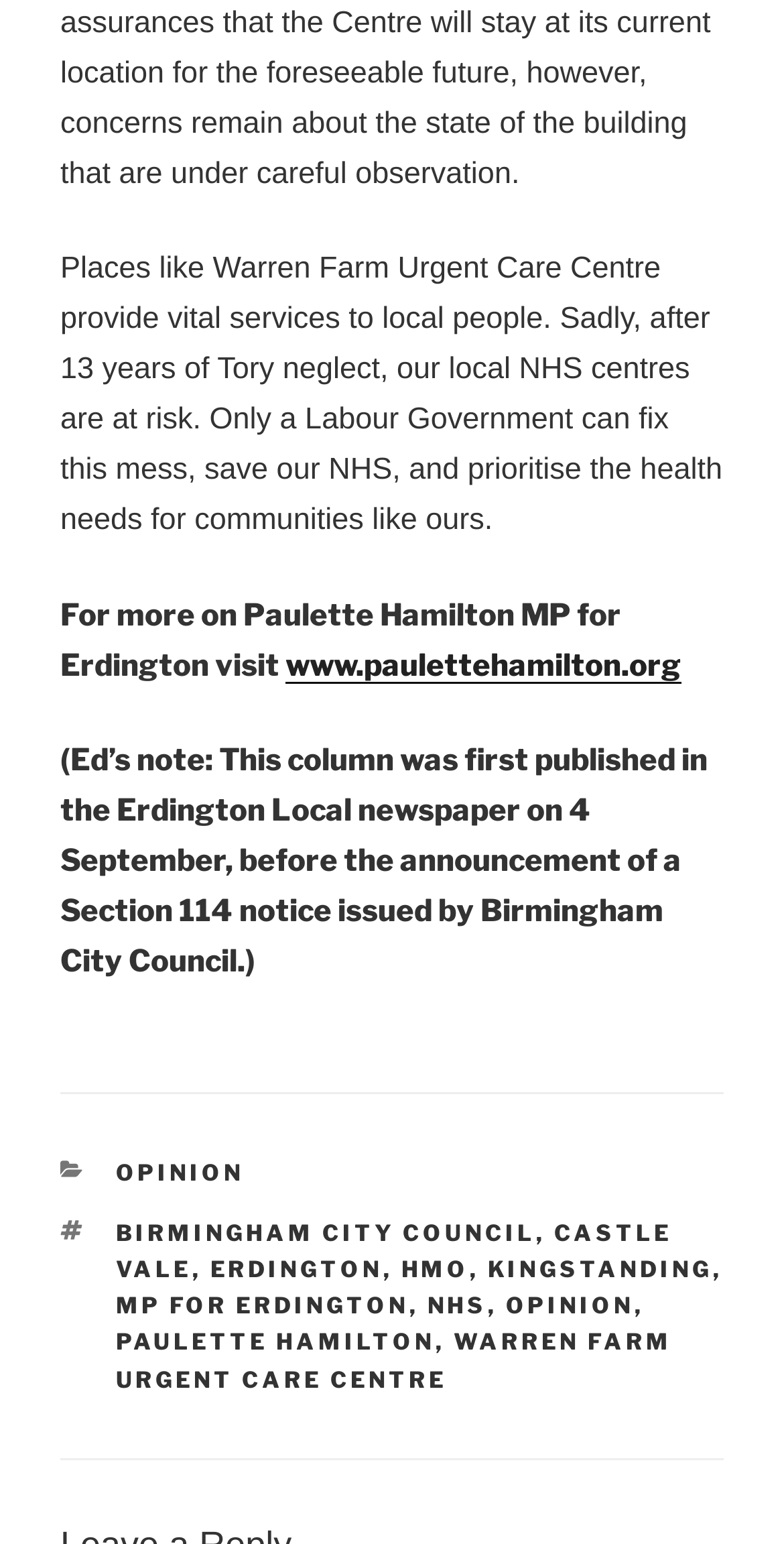Provide the bounding box coordinates of the HTML element this sentence describes: "Birmingham City Council". The bounding box coordinates consist of four float numbers between 0 and 1, i.e., [left, top, right, bottom].

[0.147, 0.789, 0.683, 0.807]